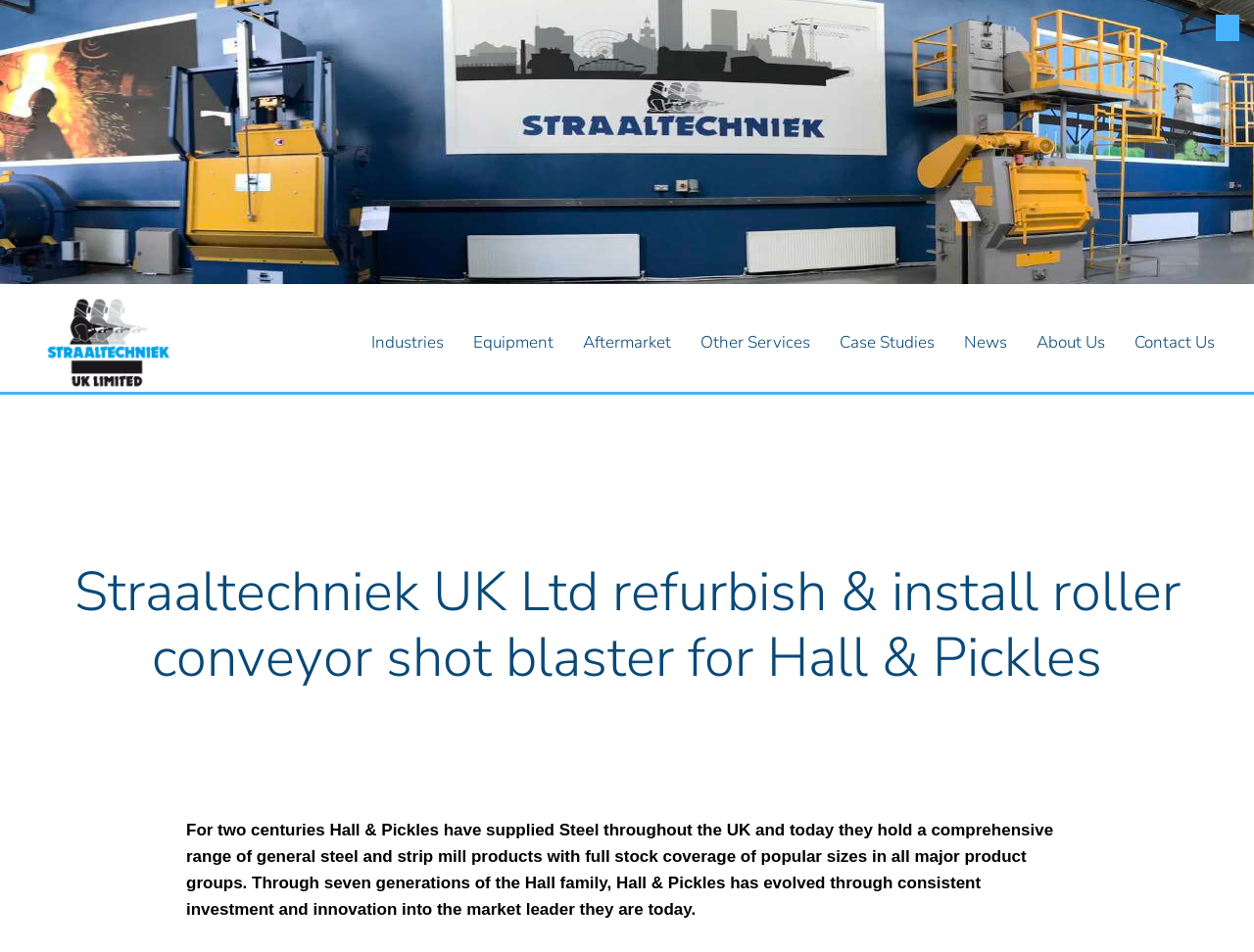Respond with a single word or phrase to the following question: What is the company that refurbished a roller conveyor shot blaster?

Straaltechniek UK Ltd